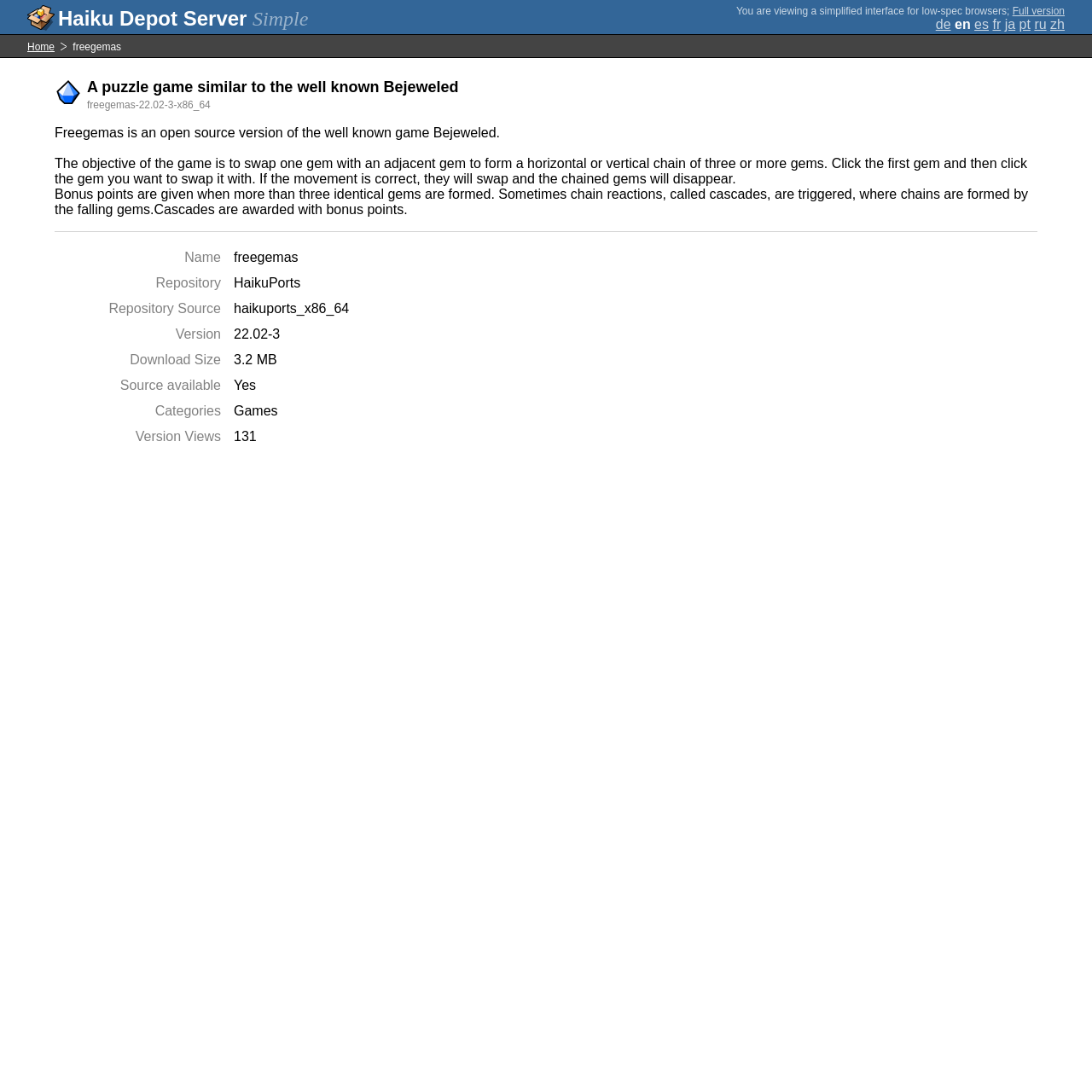Carefully examine the image and provide an in-depth answer to the question: What is the version of the game?

The version of the game is mentioned in the description list term 'Version' with the corresponding detail '22.02-3'.